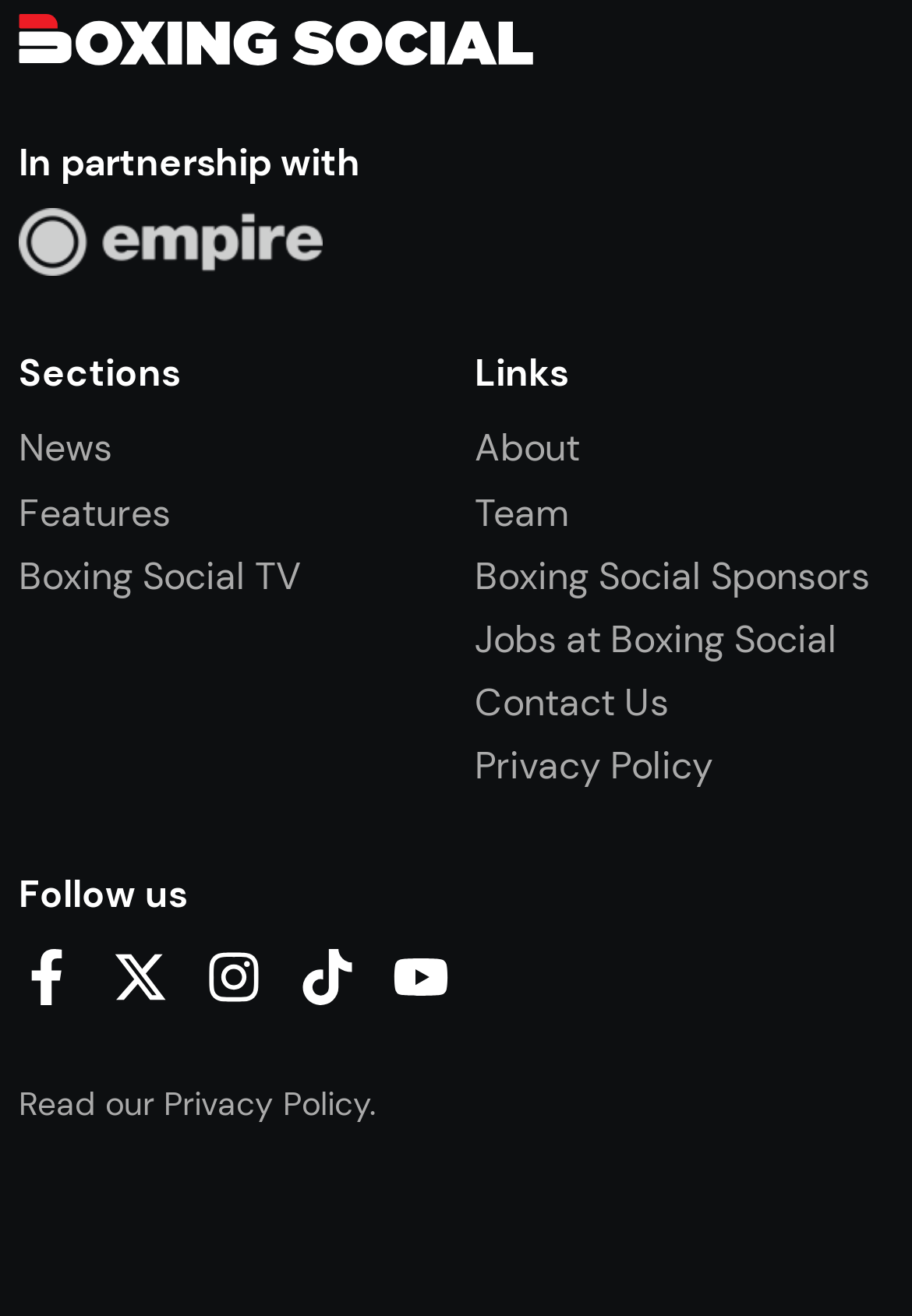Refer to the image and provide a thorough answer to this question:
What is the text above the social media links?

I looked at the text above the social media links and found that it says 'Follow us'.